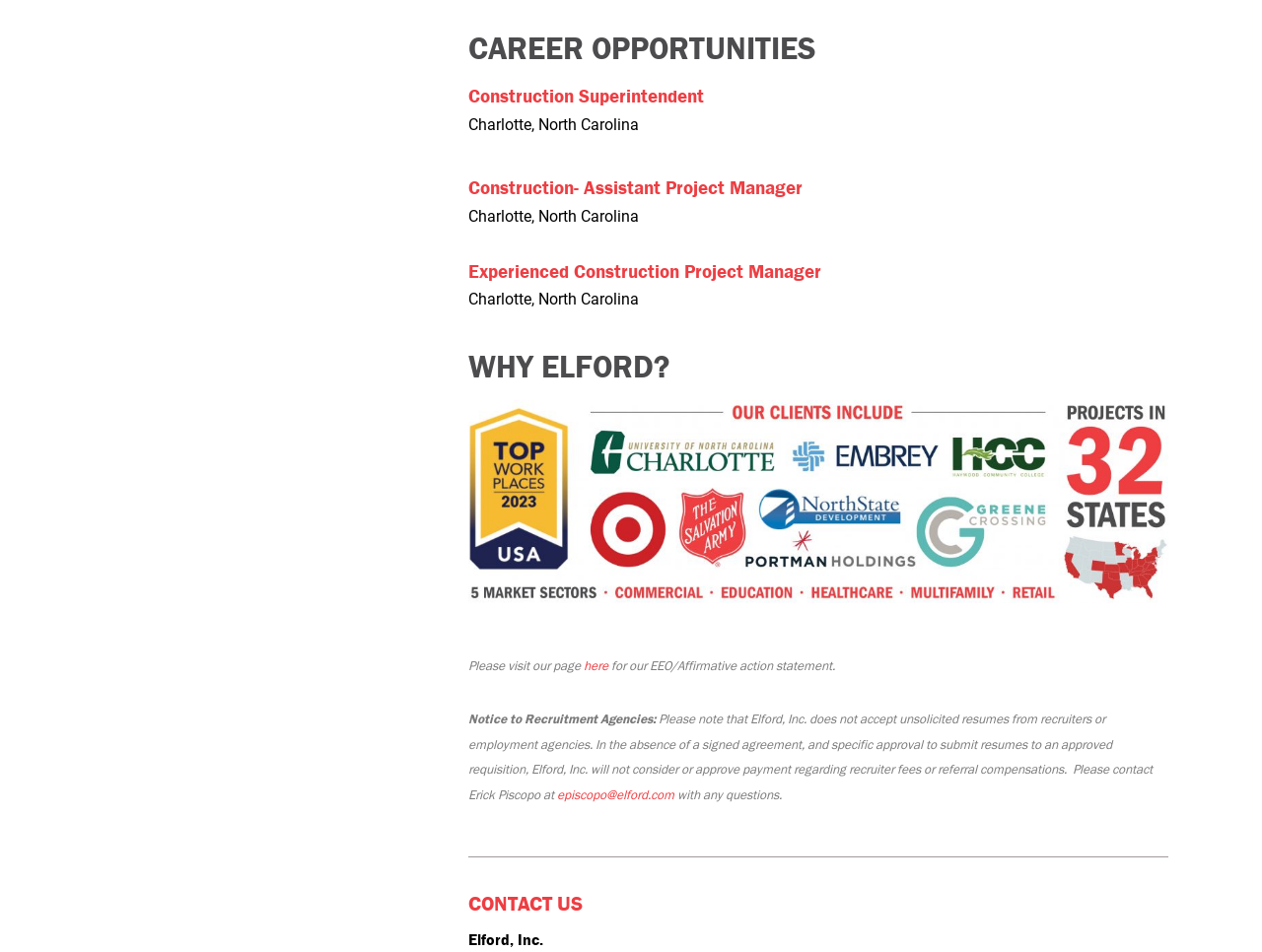Respond to the question below with a single word or phrase:
What is the location of the Construction Superintendent job?

Charlotte, North Carolina